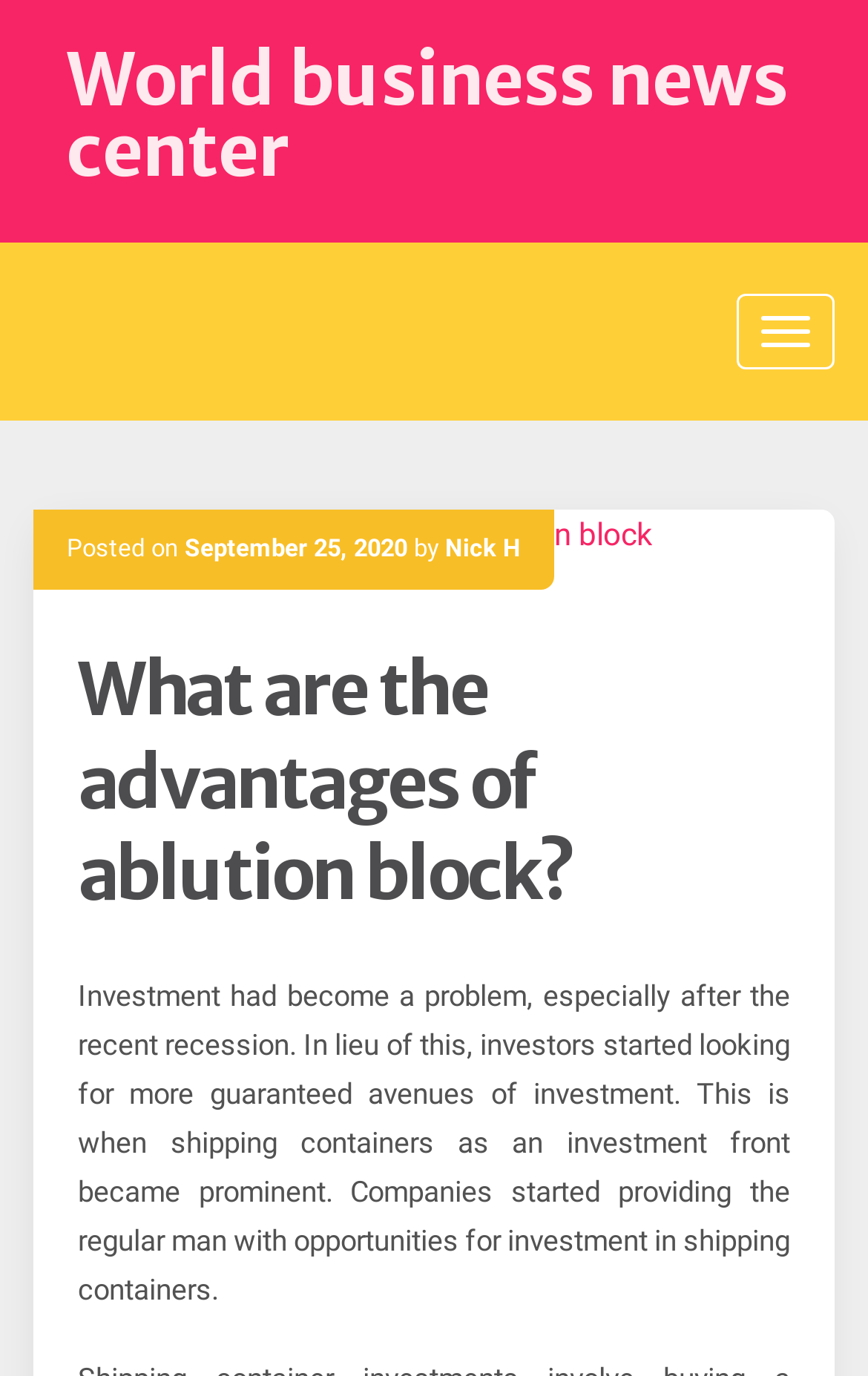Describe all the key features and sections of the webpage thoroughly.

The webpage appears to be an article from the "World business news center" with a focus on investment opportunities. At the top left of the page, there is a link to the "World business news center" and a button on the top right. Below the button, there is a link to the article "What are the advantages of ablution block?" accompanied by an image. 

The article's header section is located below the image, which includes the posting date "September 25, 2020", and the author's name "Nick H". The main heading of the article "What are the advantages of ablution block?" is centered below the header section.

The main content of the article starts below the heading, discussing how investment became a problem after the recent recession, and how investors started looking for more guaranteed avenues of investment, leading to the prominence of shipping containers as an investment opportunity.